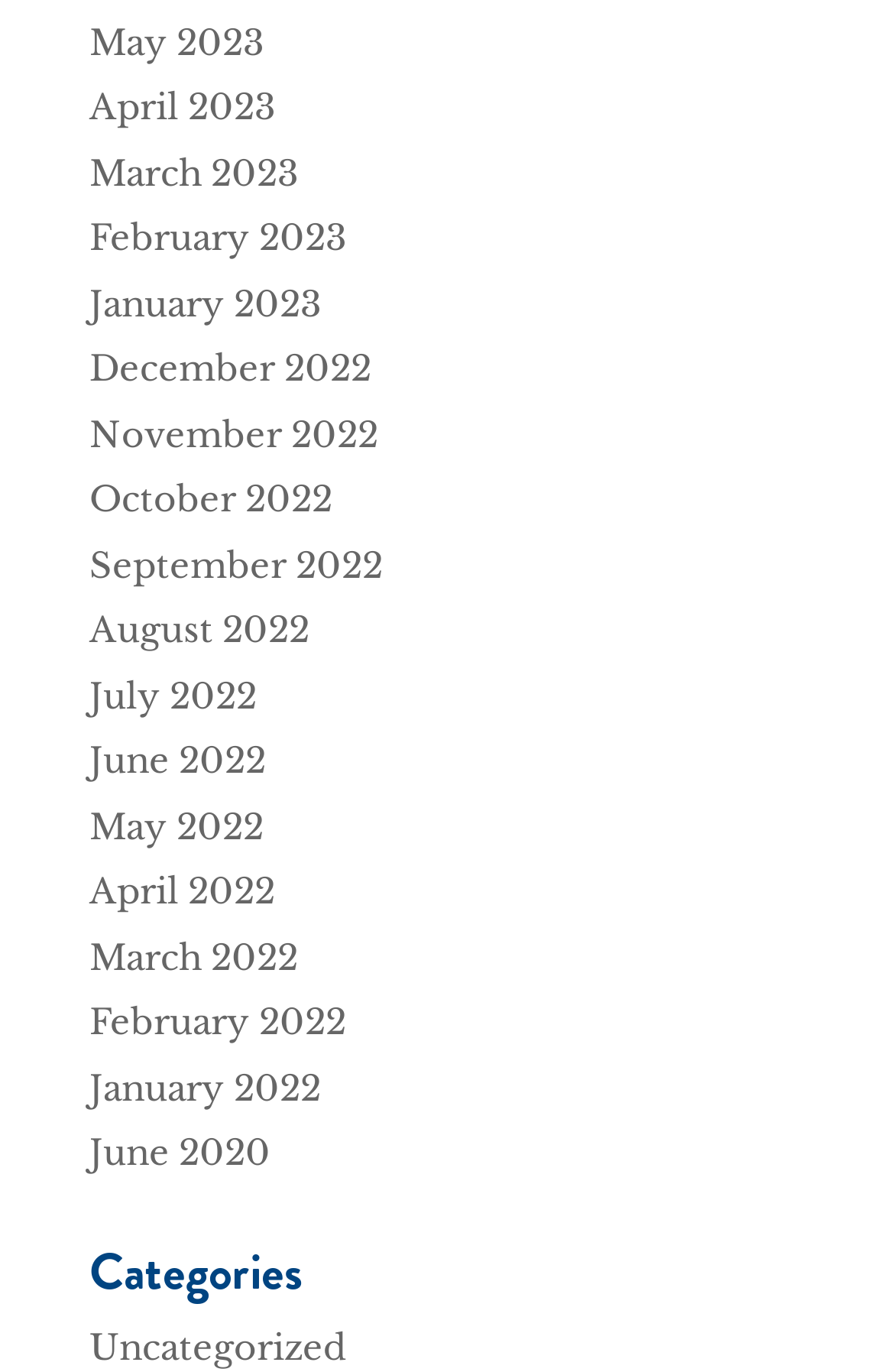How many categories are there?
Please give a detailed and elaborate answer to the question.

I found a heading 'Categories' on the webpage, and below it, there is only one link 'Uncategorized', which suggests that there is only one category.